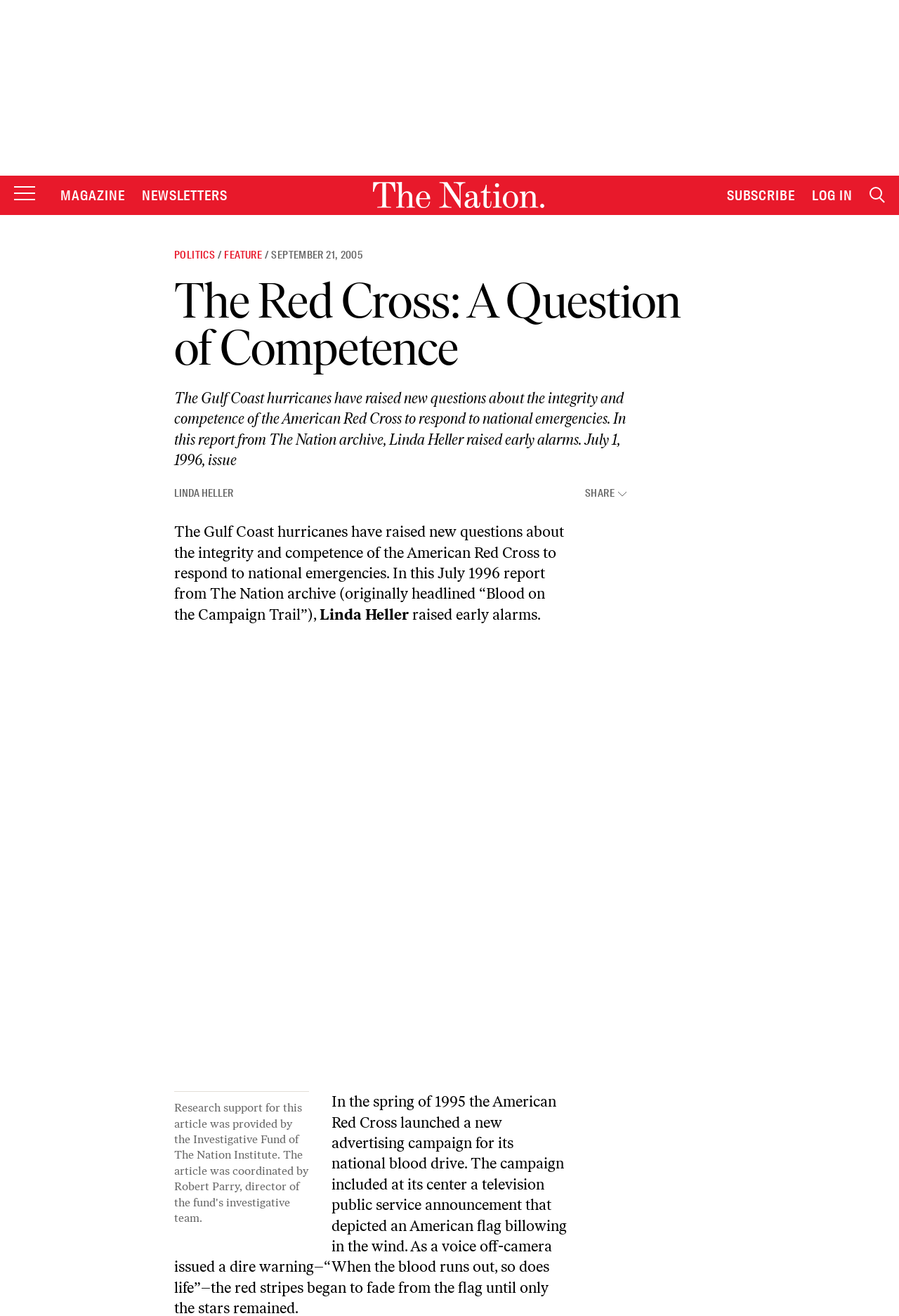Please locate the bounding box coordinates of the element that should be clicked to complete the given instruction: "Go to The Nation homepage".

[0.242, 0.139, 0.779, 0.158]